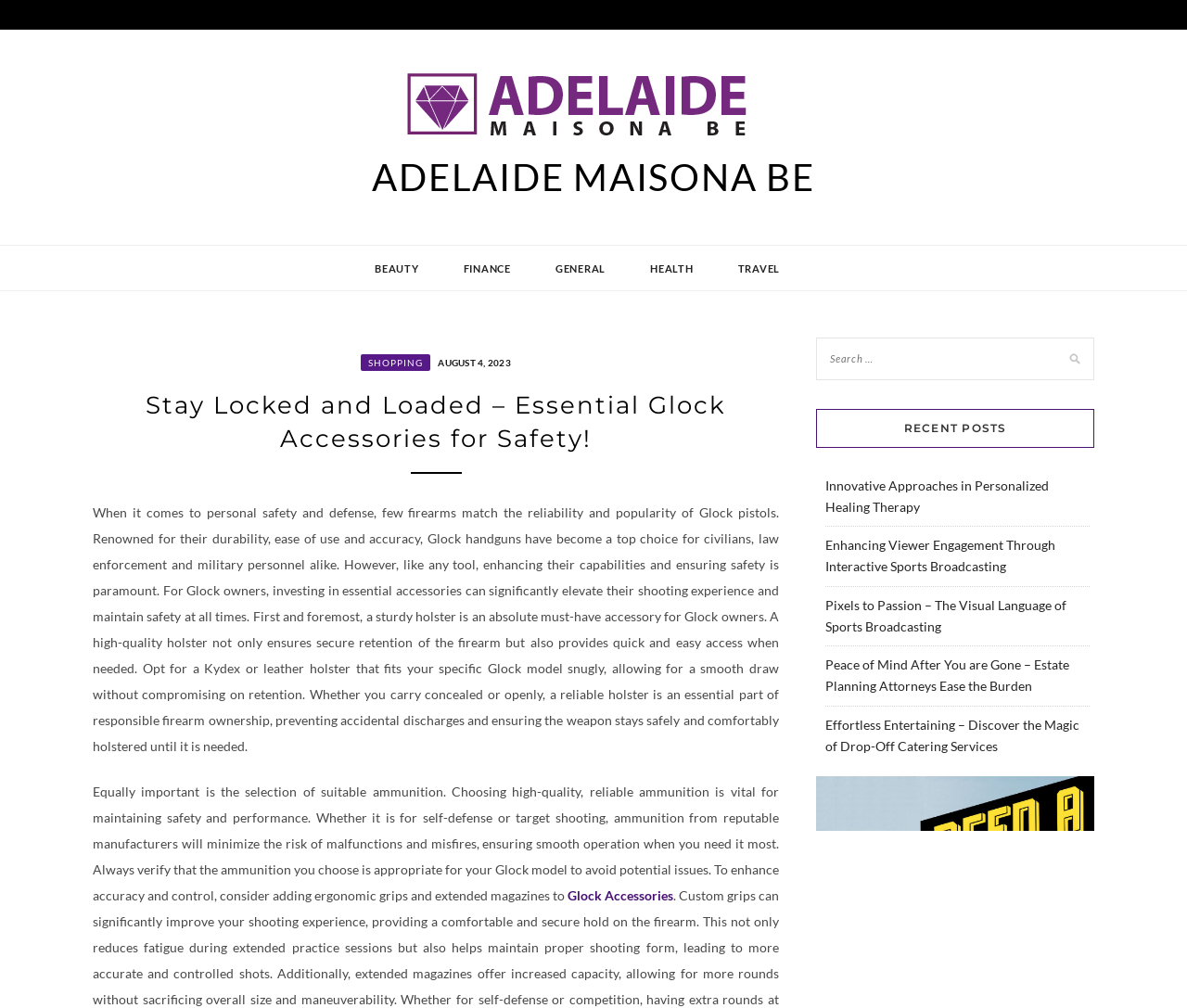Please specify the bounding box coordinates of the region to click in order to perform the following instruction: "Visit the 'Glock Accessories' page".

[0.478, 0.88, 0.567, 0.896]